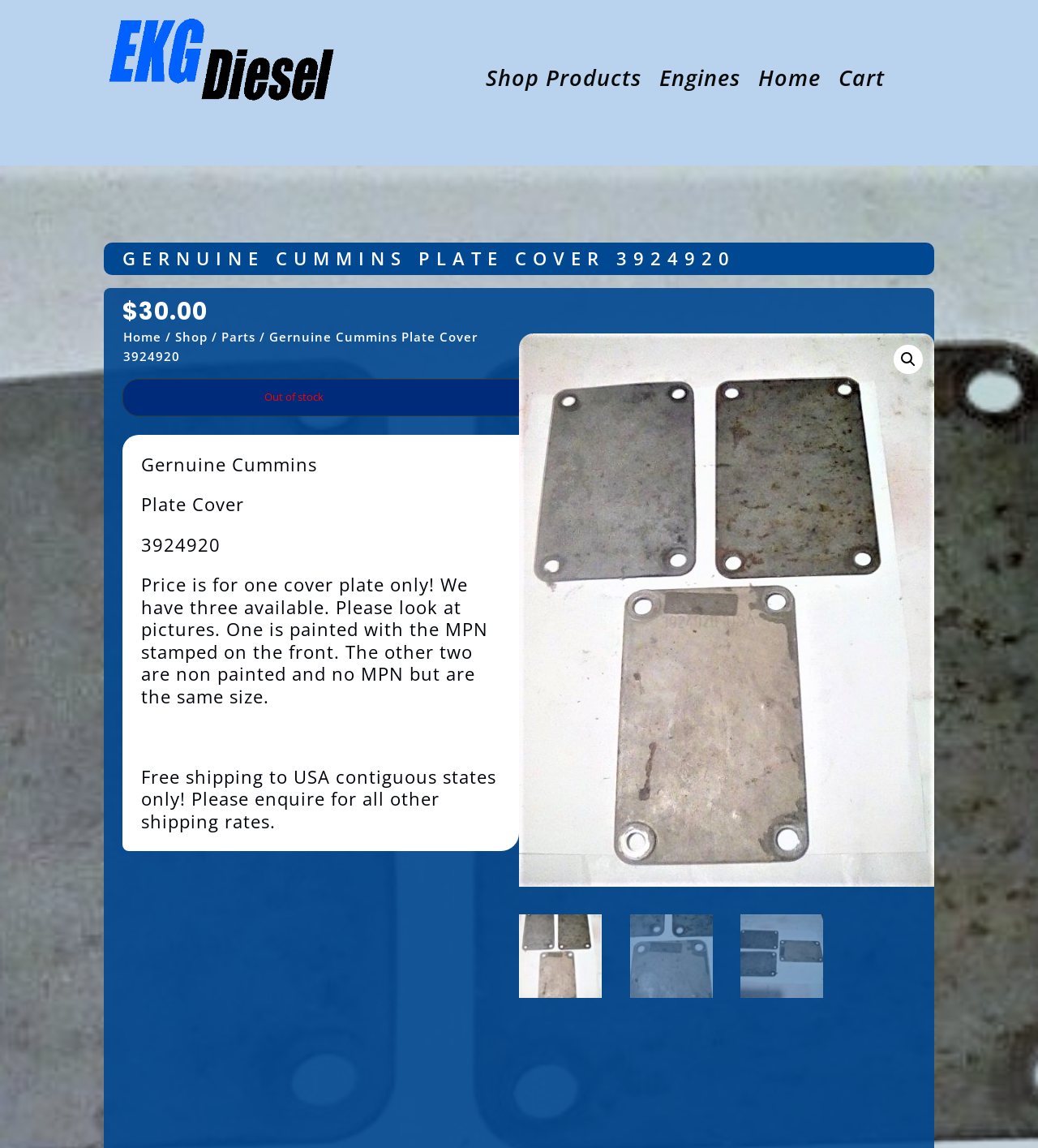Is the product in stock?
Provide an in-depth answer to the question, covering all aspects.

The webpage indicates that the product is 'Out of stock', which means it is not currently available for purchase.